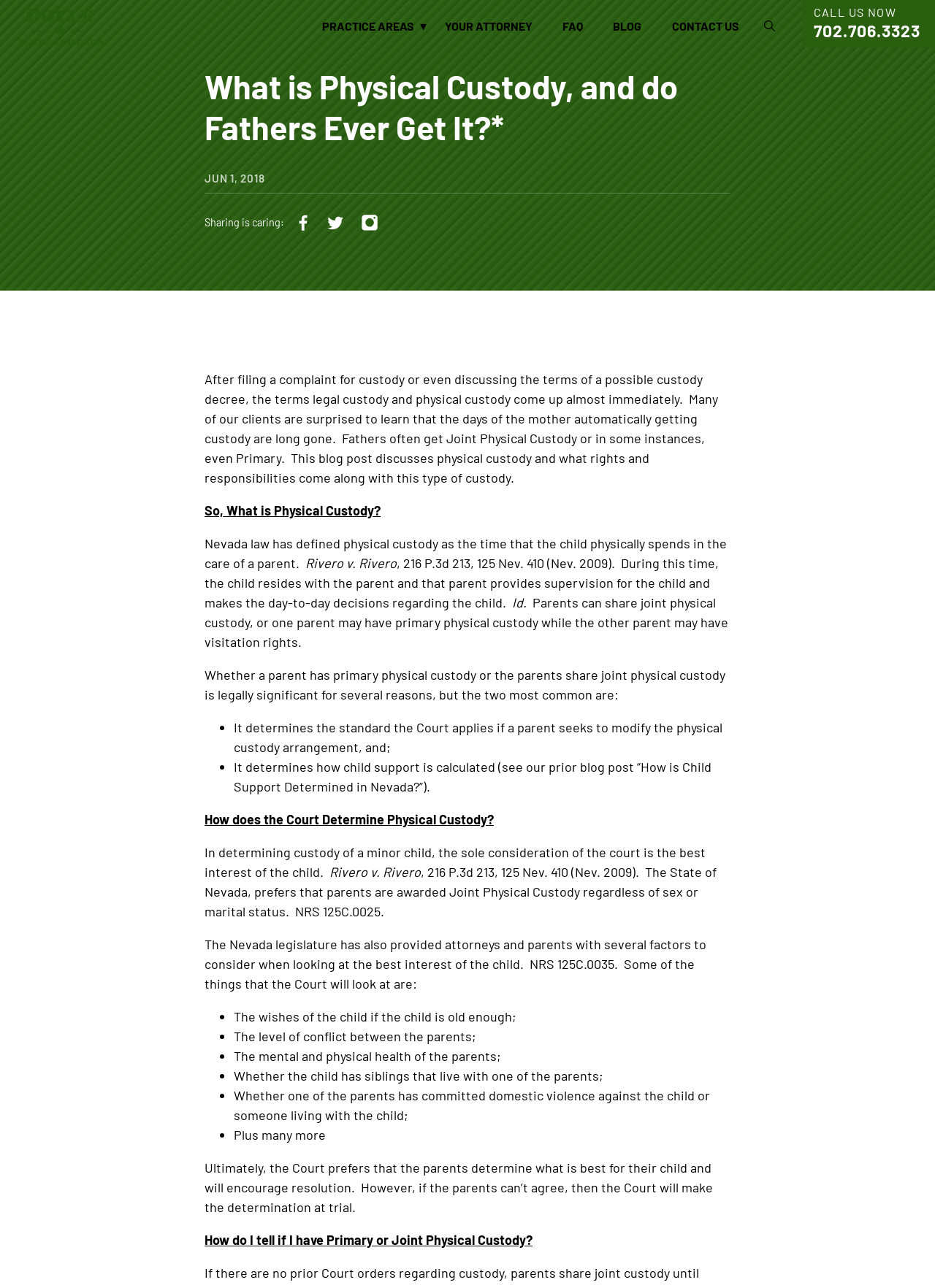Provide your answer in one word or a succinct phrase for the question: 
What is the date of the blog post?

JUN 1, 2018